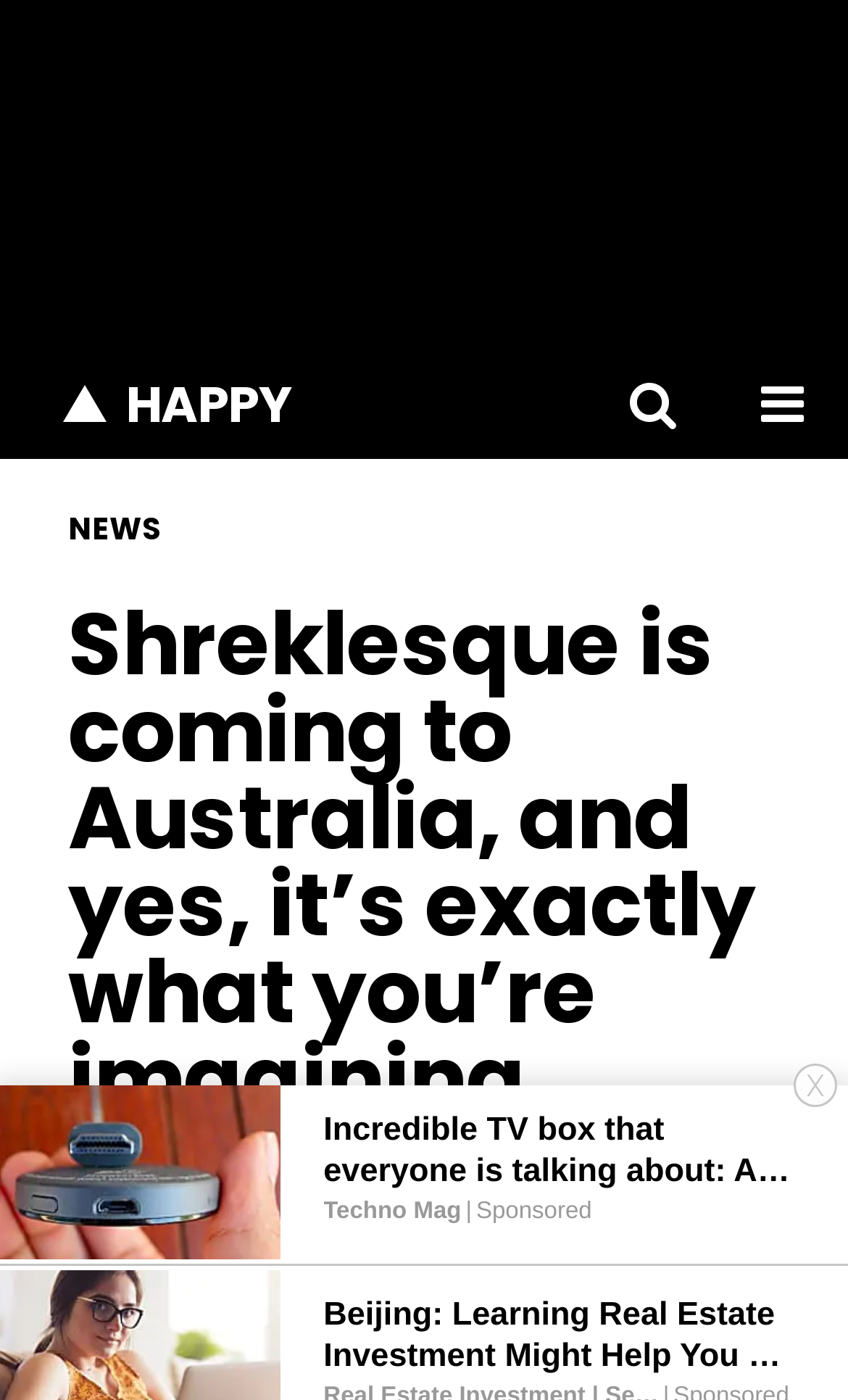What is the text on the link that is sponsored by Techno Mag?
Please provide a detailed and comprehensive answer to the question.

The link that is sponsored by Techno Mag can be found in the Taboola advertising section. The text on this link is 'Incredible TV box that everyone is talking about: All channels unlimited'.